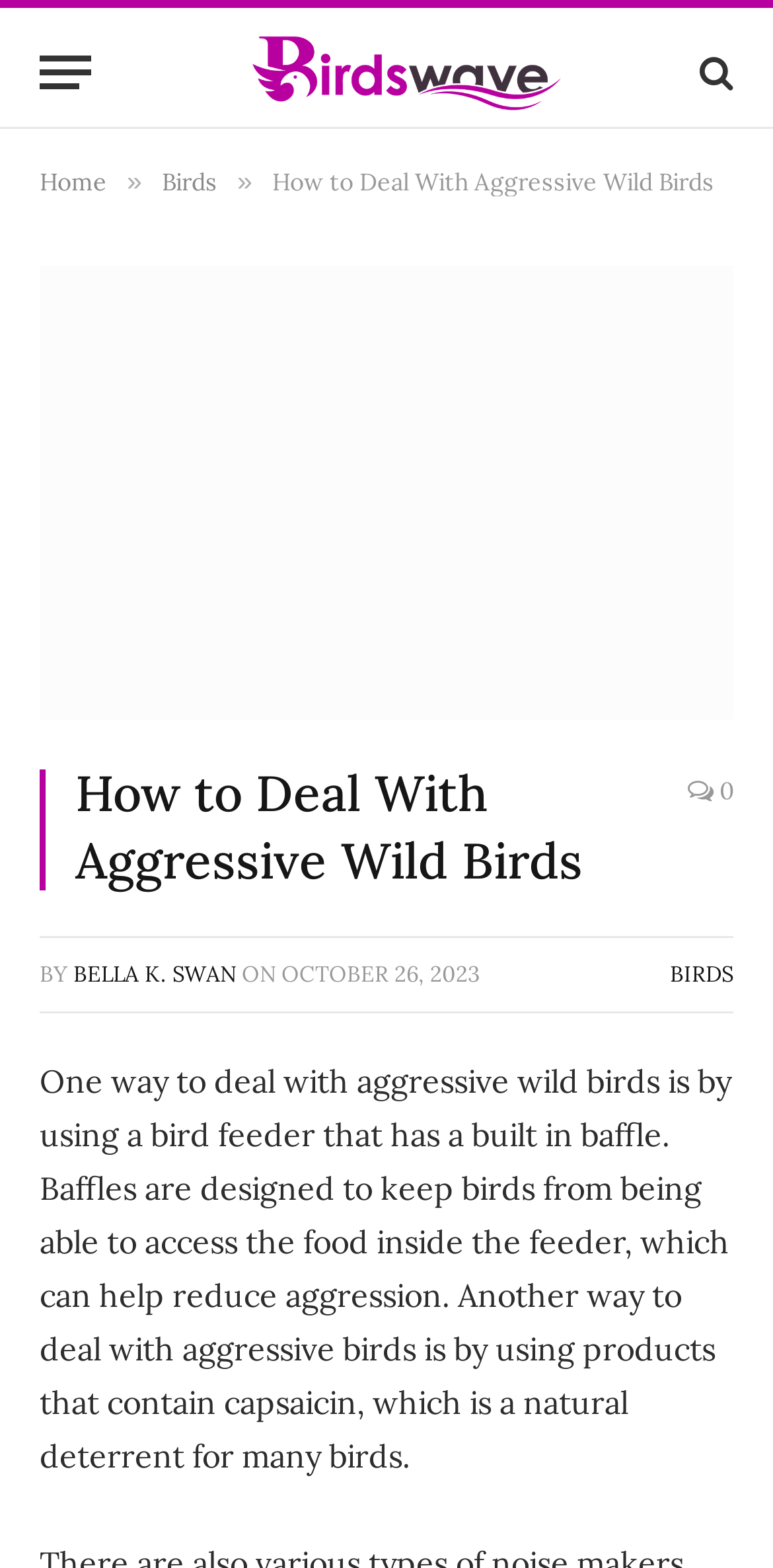Extract the bounding box coordinates for the HTML element that matches this description: "Birds". The coordinates should be four float numbers between 0 and 1, i.e., [left, top, right, bottom].

[0.867, 0.612, 0.949, 0.63]